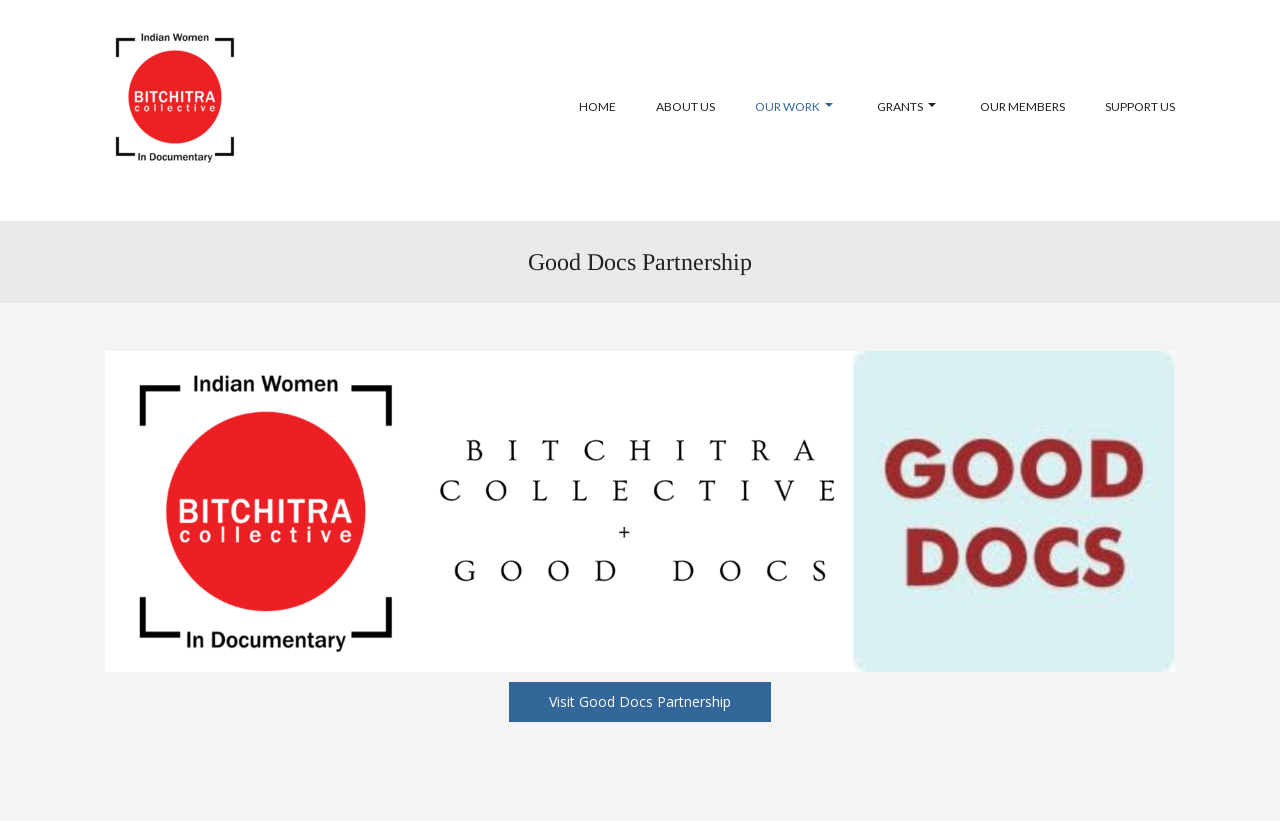What is the purpose of the checkbox?
Answer with a single word or short phrase according to what you see in the image.

Toggle menu visibility